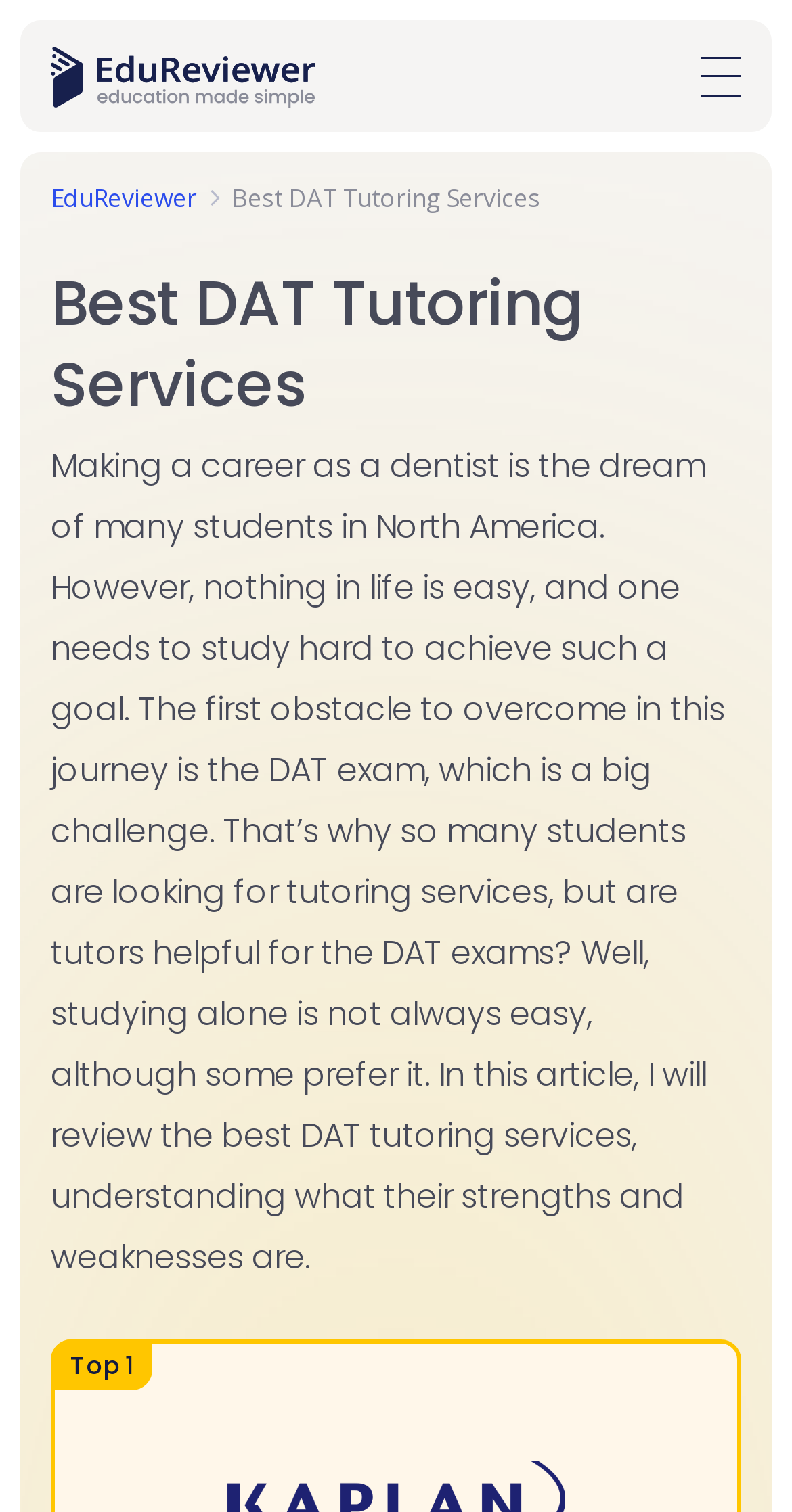Answer the question below in one word or phrase:
How many tutoring services are reviewed?

One